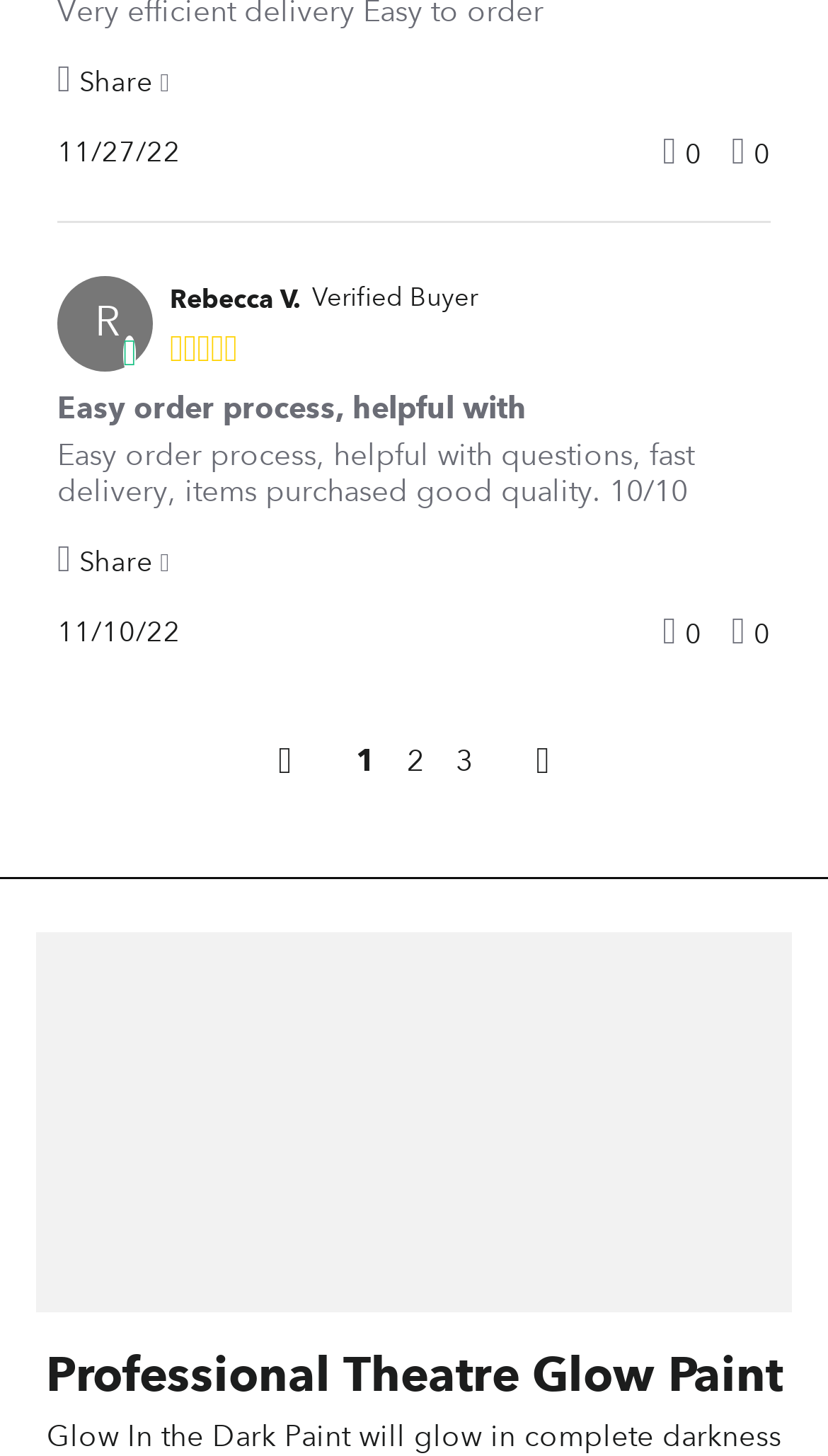Determine the bounding box coordinates of the clickable region to carry out the instruction: "Vote up Review by Christine R. on 27 Nov 2022".

[0.8, 0.092, 0.817, 0.118]